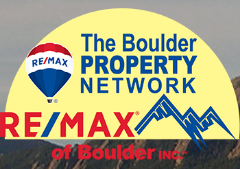What is written in a smaller font below 'RE/MAX'?
Answer with a single word or short phrase according to what you see in the image.

'of Boulder INC.'